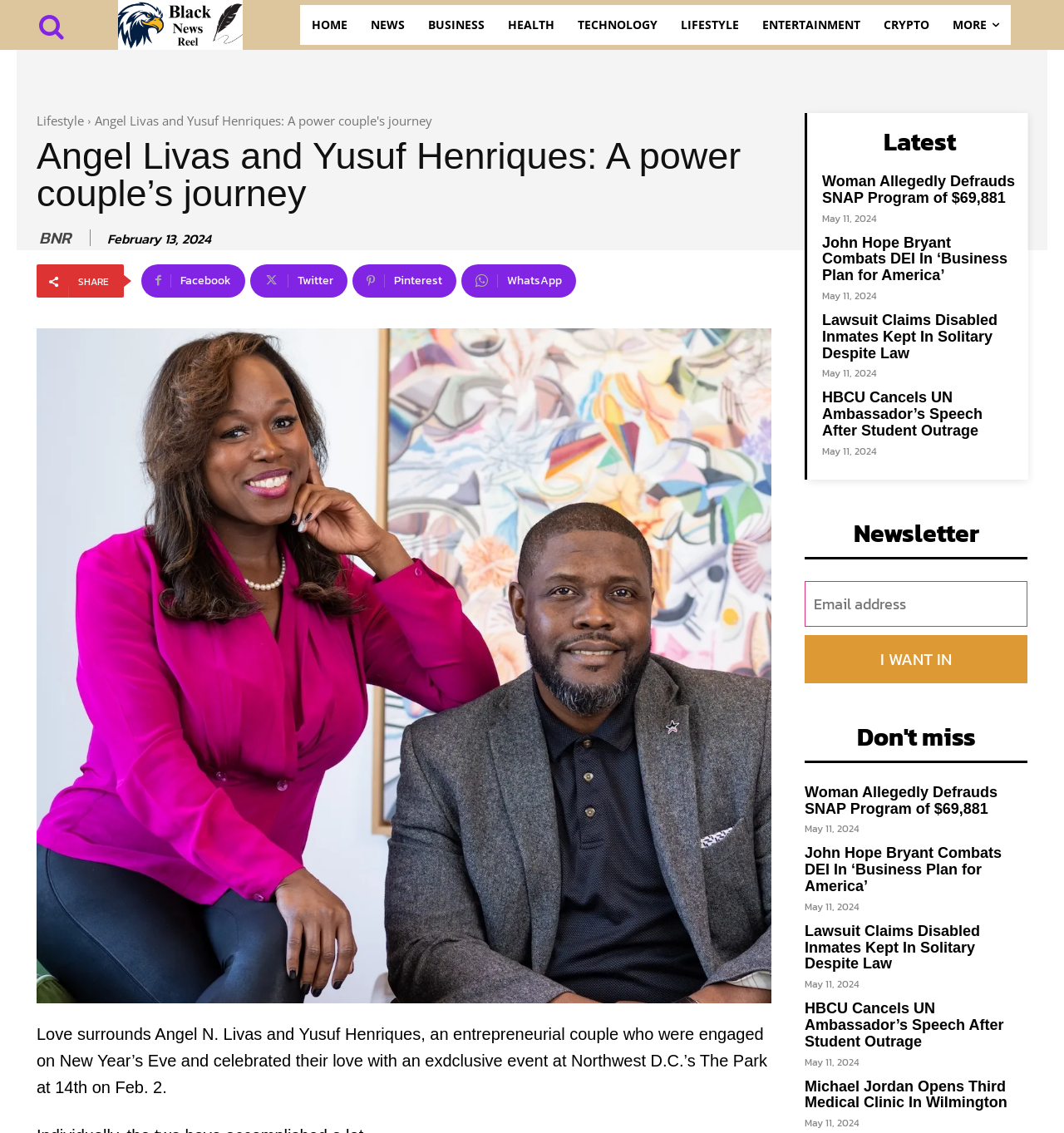Generate a detailed explanation of the webpage's features and information.

This webpage is about a news article featuring Angel N. Livas and Yusuf Henriques, an entrepreneurial couple who got engaged on New Year's Eve. The page has a logo at the top left corner, followed by a navigation menu with links to different sections such as HOME, NEWS, BUSINESS, HEALTH, TECHNOLOGY, LIFESTYLE, ENTERTAINMENT, and CRYPTO.

Below the navigation menu, there is a heading that reads "Angel Livas and Yusuf Henriques: A power couple's journey" followed by a brief description of the couple's engagement celebration. On the right side of the heading, there are social media links to share the article on Facebook, Twitter, Pinterest, and WhatsApp.

The main content of the page is divided into two sections. The left section has a series of news articles with headings, links, and timestamps. The articles are about various topics, including a woman allegedly defrauding a SNAP program, John Hope Bryant's business plan, a lawsuit about disabled inmates, an HBCU canceling a UN ambassador's speech, and Michael Jordan opening a medical clinic.

The right section has a newsletter subscription box with a heading that reads "Don't miss" and a button to submit an email address. Below the subscription box, there are more news articles with headings, links, and timestamps, similar to the left section.

At the bottom of the page, there is a "MORE" link and a "SHARE" button. Overall, the webpage has a clean layout with a focus on presenting news articles and providing easy navigation to different sections of the website.